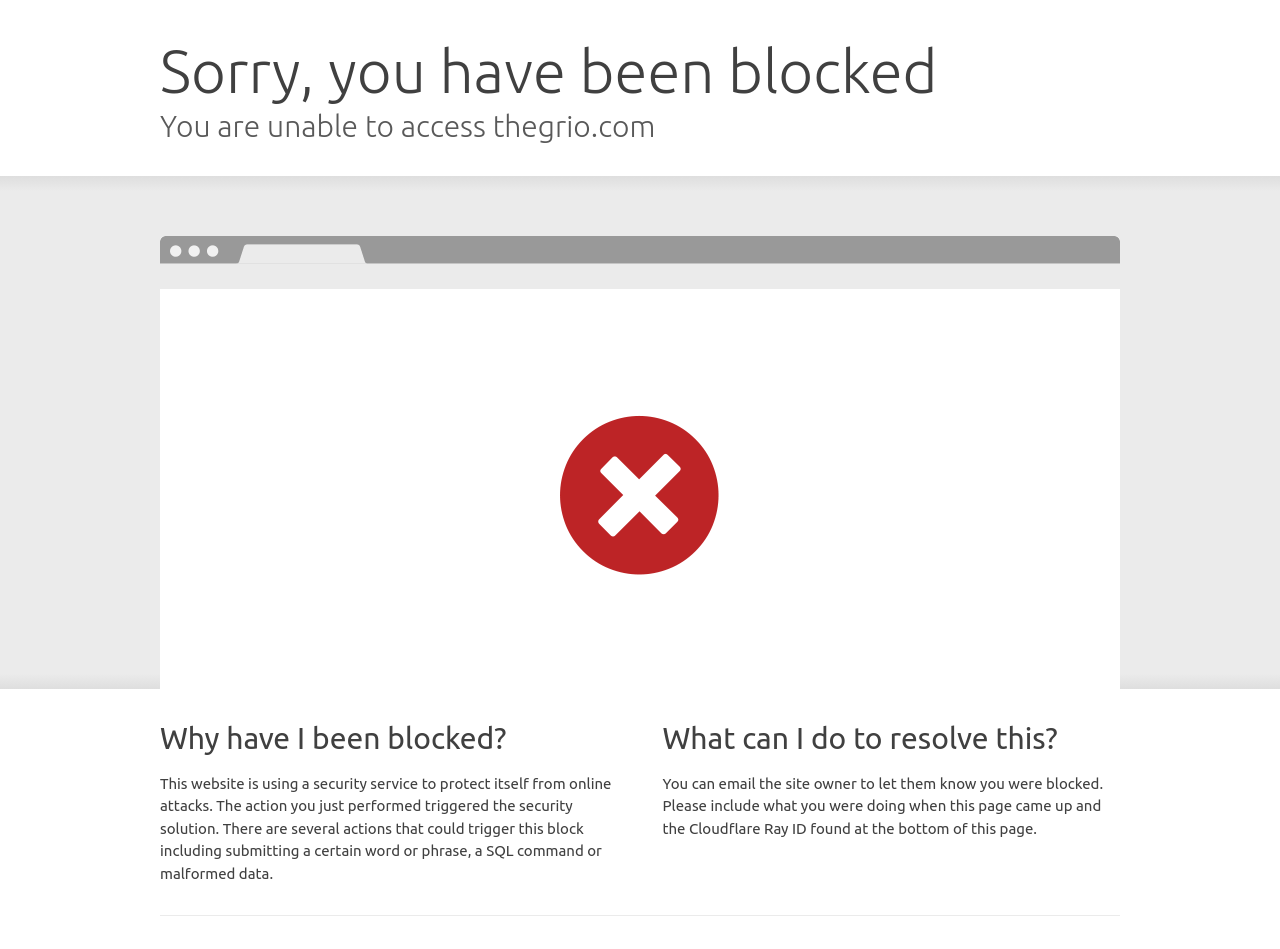Find the headline of the webpage and generate its text content.

Sorry, you have been blocked